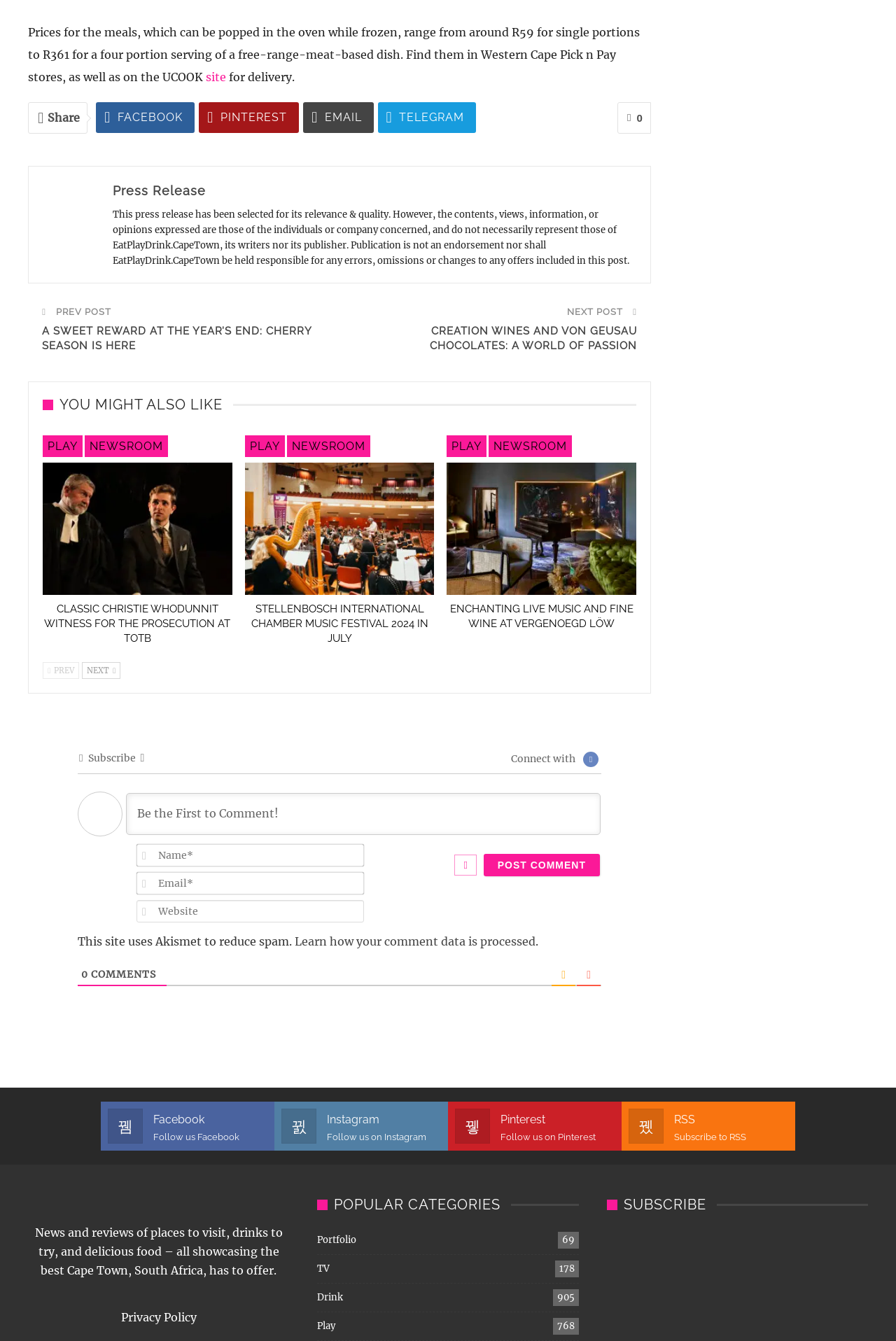Give a one-word or one-phrase response to the question: 
How many social media platforms are listed in the footer?

4